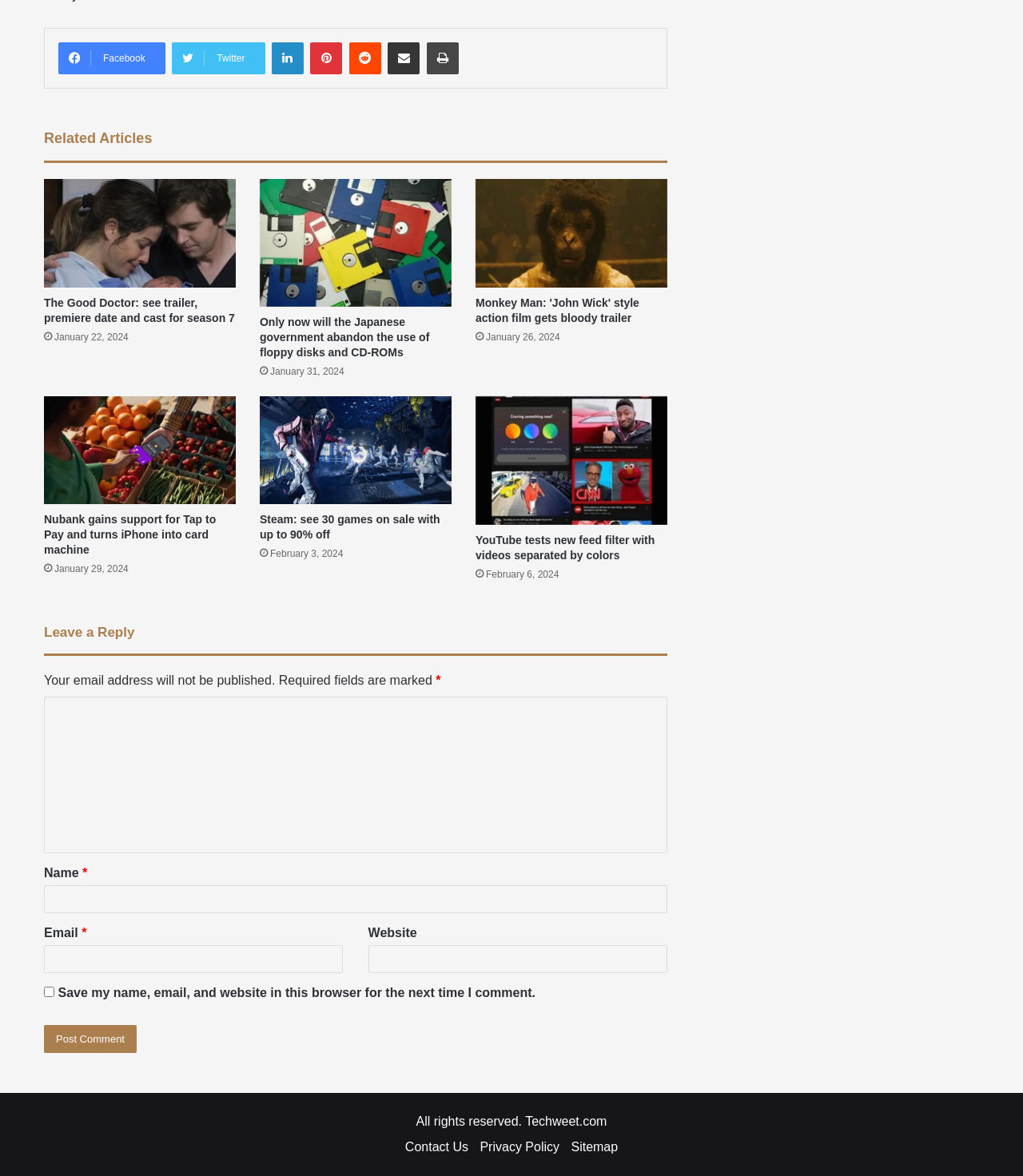Find the bounding box coordinates for the area that must be clicked to perform this action: "Follow the link 'I Have Seen the Indian Rope Trick' by Harry Price".

None